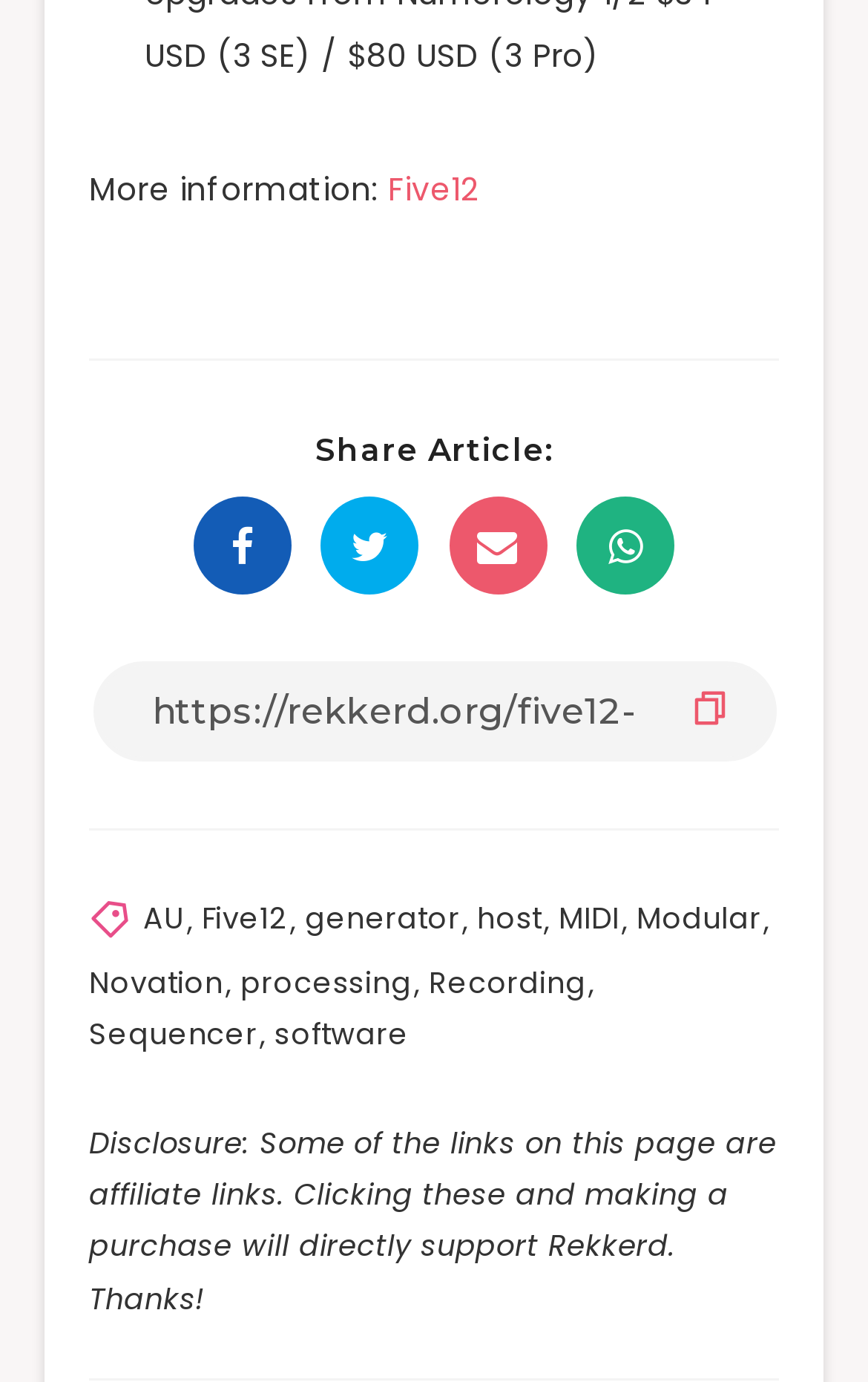Respond to the following question with a brief word or phrase:
What is the text above the 'Five12' link?

More information: